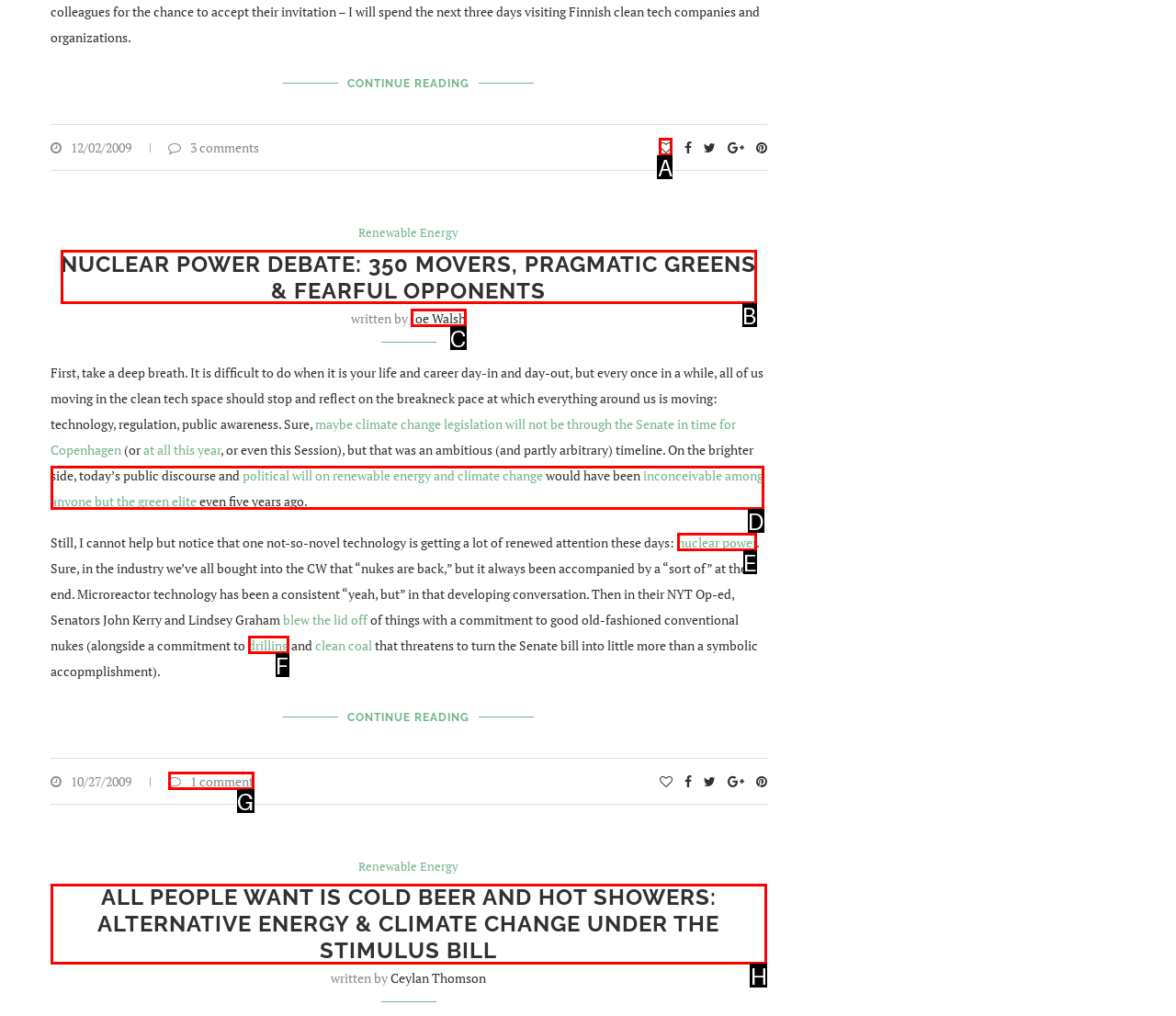Pick the HTML element that should be clicked to execute the task: Read the article 'ALL PEOPLE WANT IS COLD BEER AND HOT SHOWERS: ALTERNATIVE ENERGY & CLIMATE CHANGE UNDER THE STIMULUS BILL'
Respond with the letter corresponding to the correct choice.

H